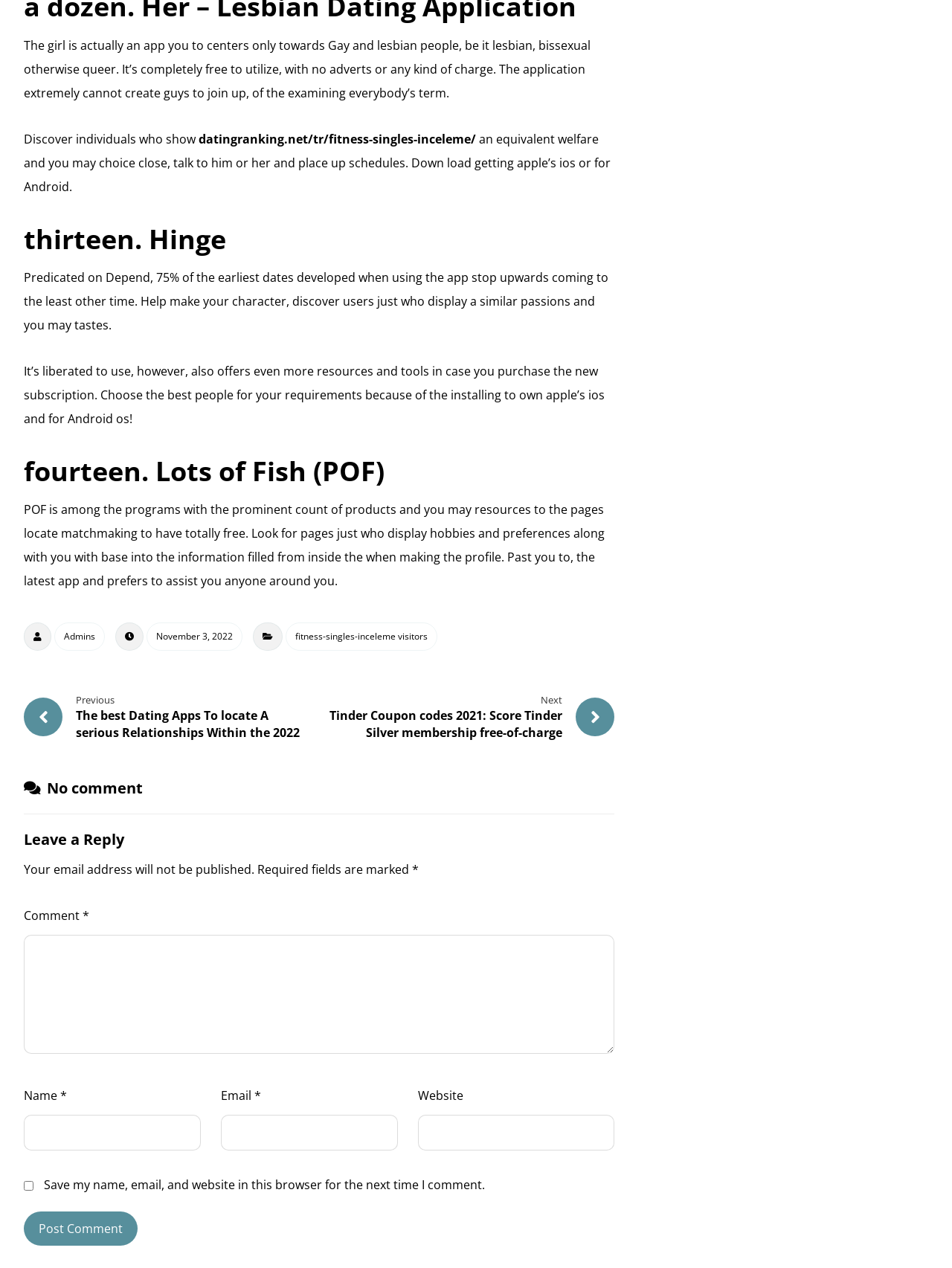Determine the bounding box for the UI element described here: "datingranking.net/tr/fitness-singles-inceleme/".

[0.209, 0.103, 0.5, 0.116]